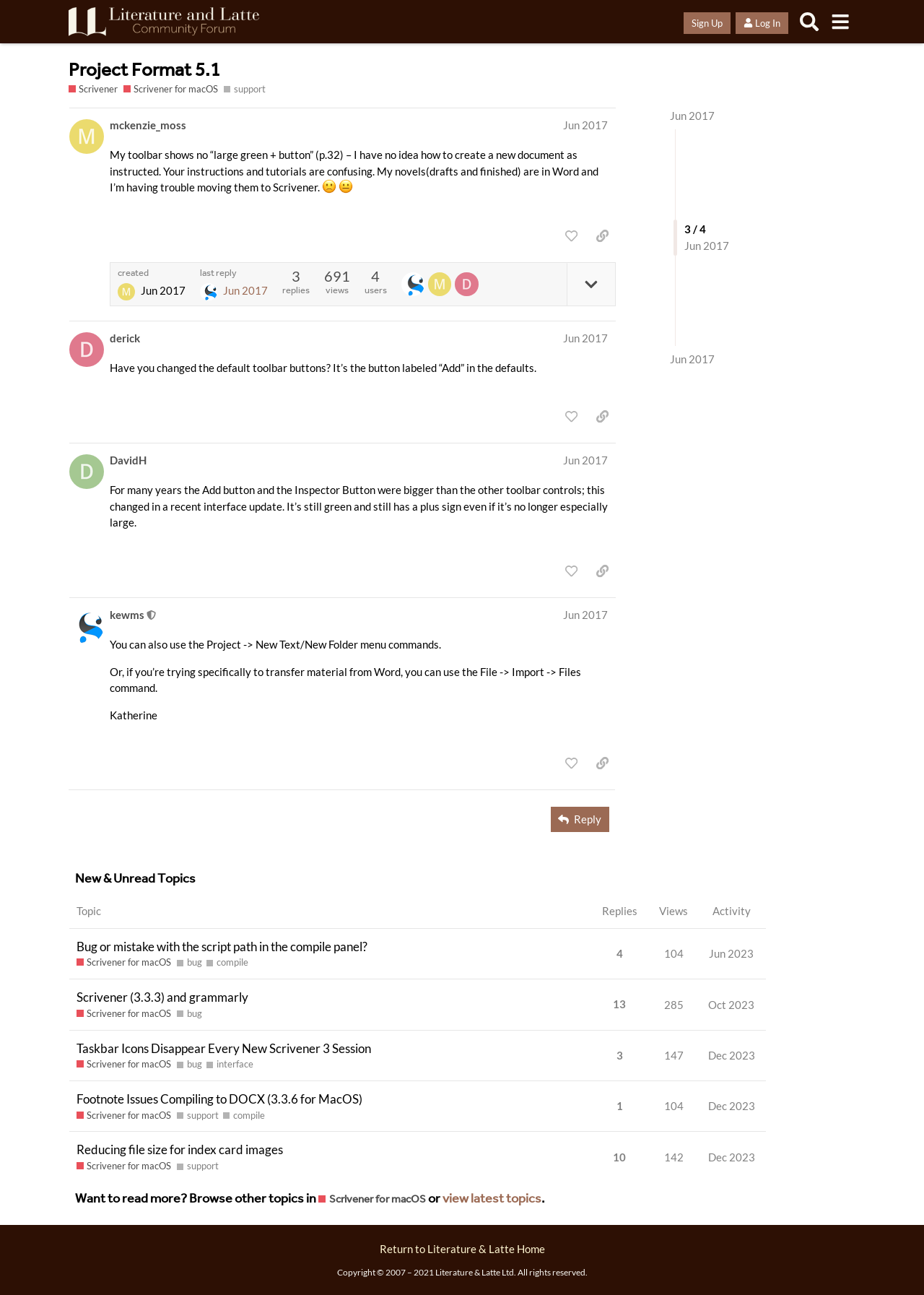How many users have replied to the thread?
Use the screenshot to answer the question with a single word or phrase.

3